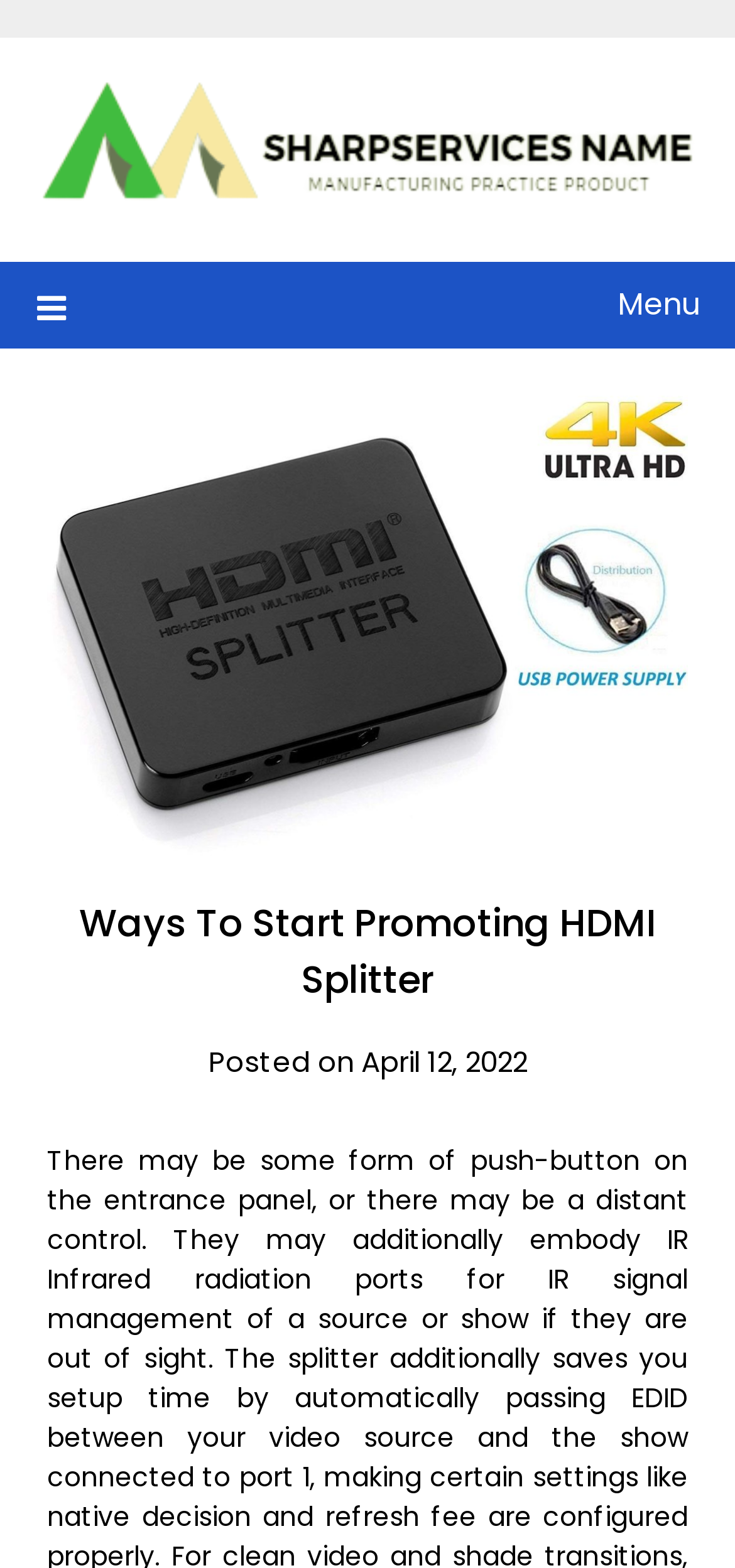What is the date of the article?
By examining the image, provide a one-word or phrase answer.

April 12, 2022